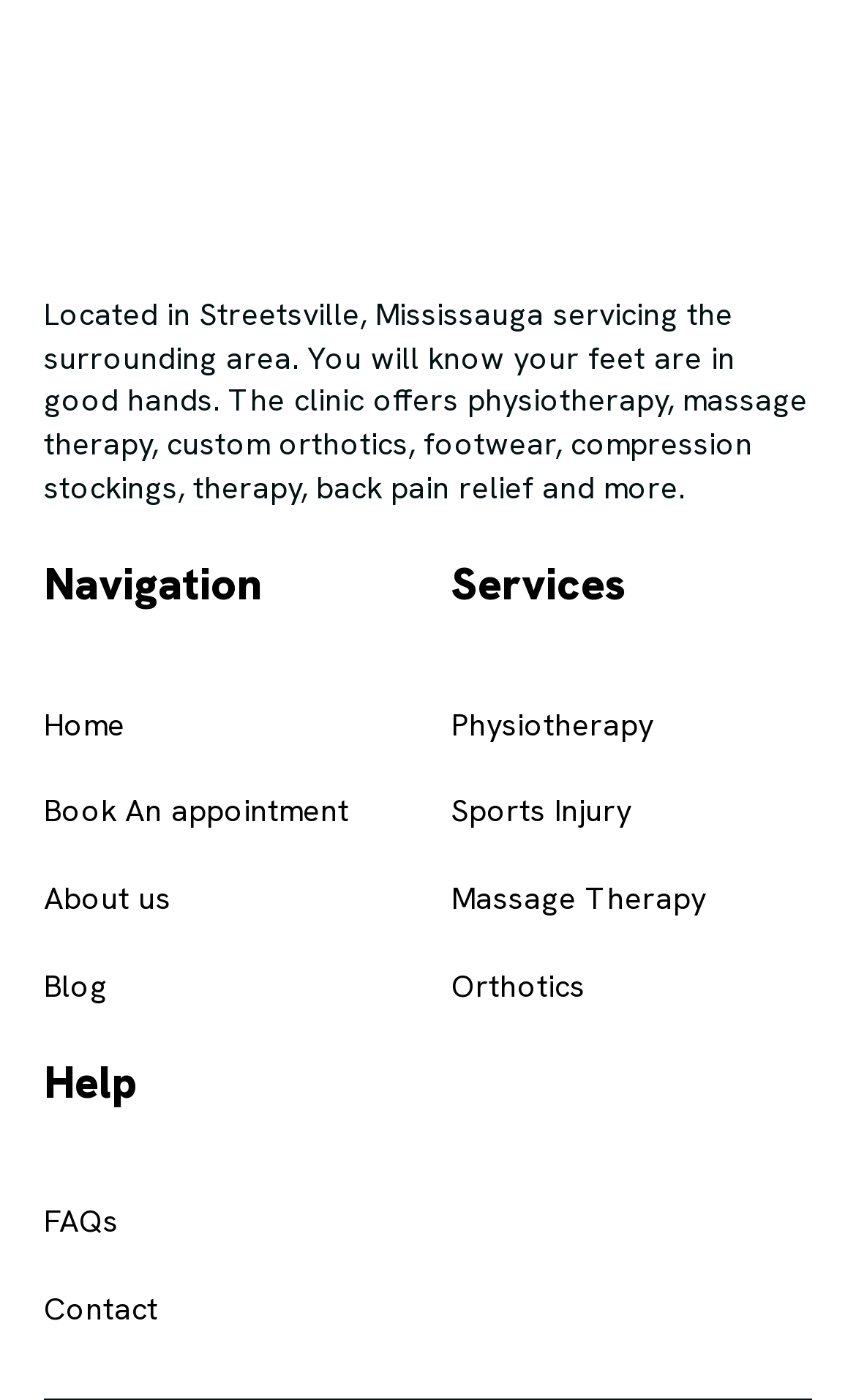Determine the bounding box coordinates of the section I need to click to execute the following instruction: "Click on the 'Home' link". Provide the coordinates as four float numbers between 0 and 1, i.e., [left, top, right, bottom].

[0.051, 0.503, 0.146, 0.534]